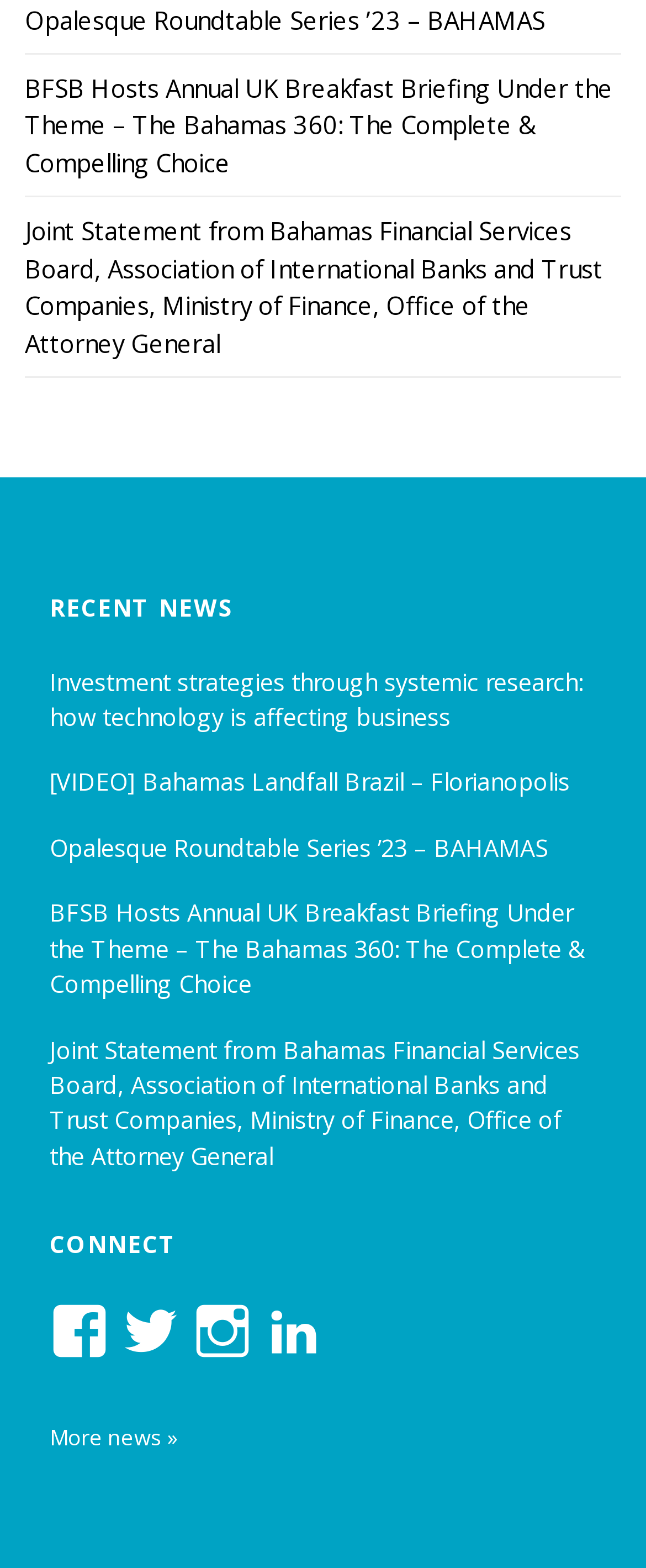How many news articles are listed under 'RECENT NEWS'?
Provide a concise answer using a single word or phrase based on the image.

4